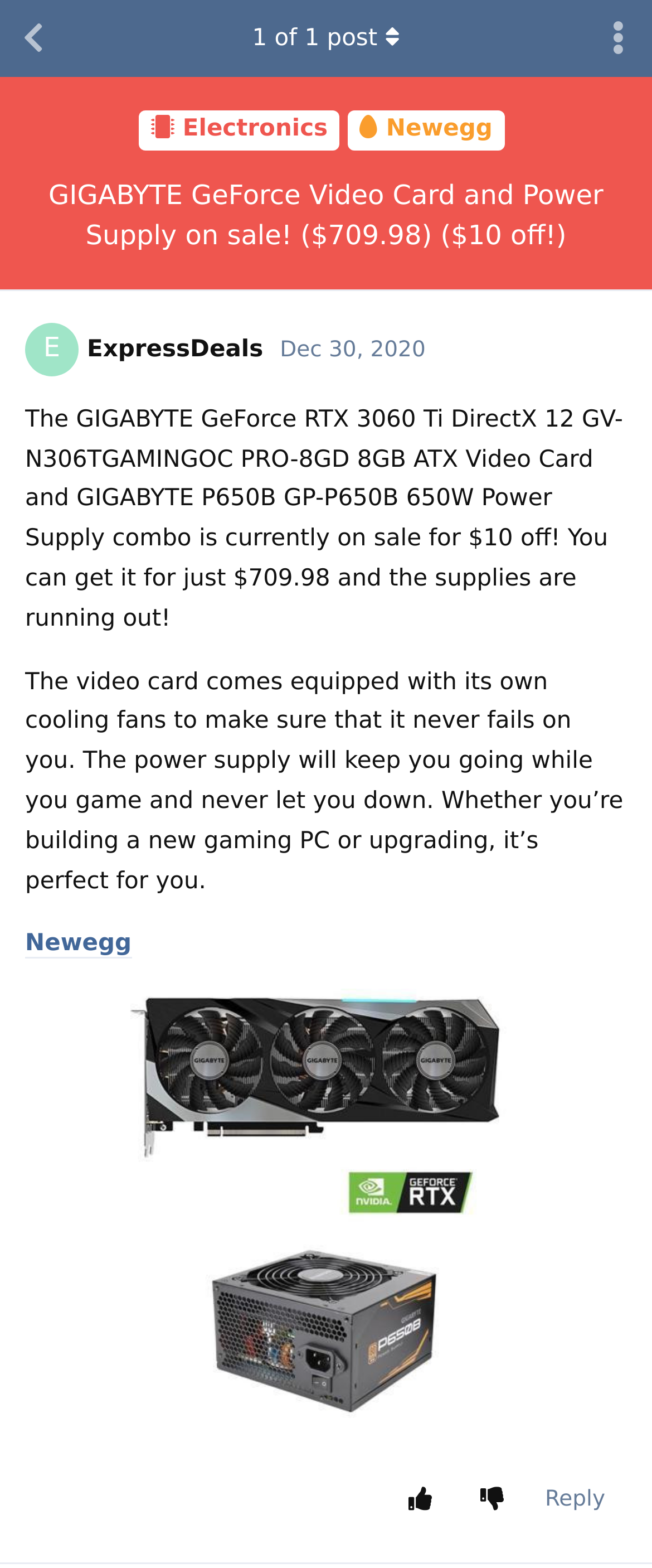Generate a comprehensive description of the contents of the webpage.

This webpage is a deals hub featuring a sale on a GIGABYTE GeForce RTX 3060 Ti video card and power supply combo. At the top, there is a header section with links to "Electronics" and "Newegg" on the left, and a heading that displays the title of the deal on the right. Below the header, there is a button to toggle discussion actions and a button showing the number of posts.

The main content area has a heading that reads "E ExpressDeals" on the left, and a link to the deal's posting date on the right. Below this, there is a block of text that describes the deal, including the price and a brief summary of the products. This text is followed by another block of text that provides more details about the video card and power supply.

On the right side of the main content area, there is a link to "Newegg", which is likely the retailer offering the deal. At the bottom, there are buttons to upvote, downvote, and reply to the post, although the upvote and downvote buttons are currently disabled.